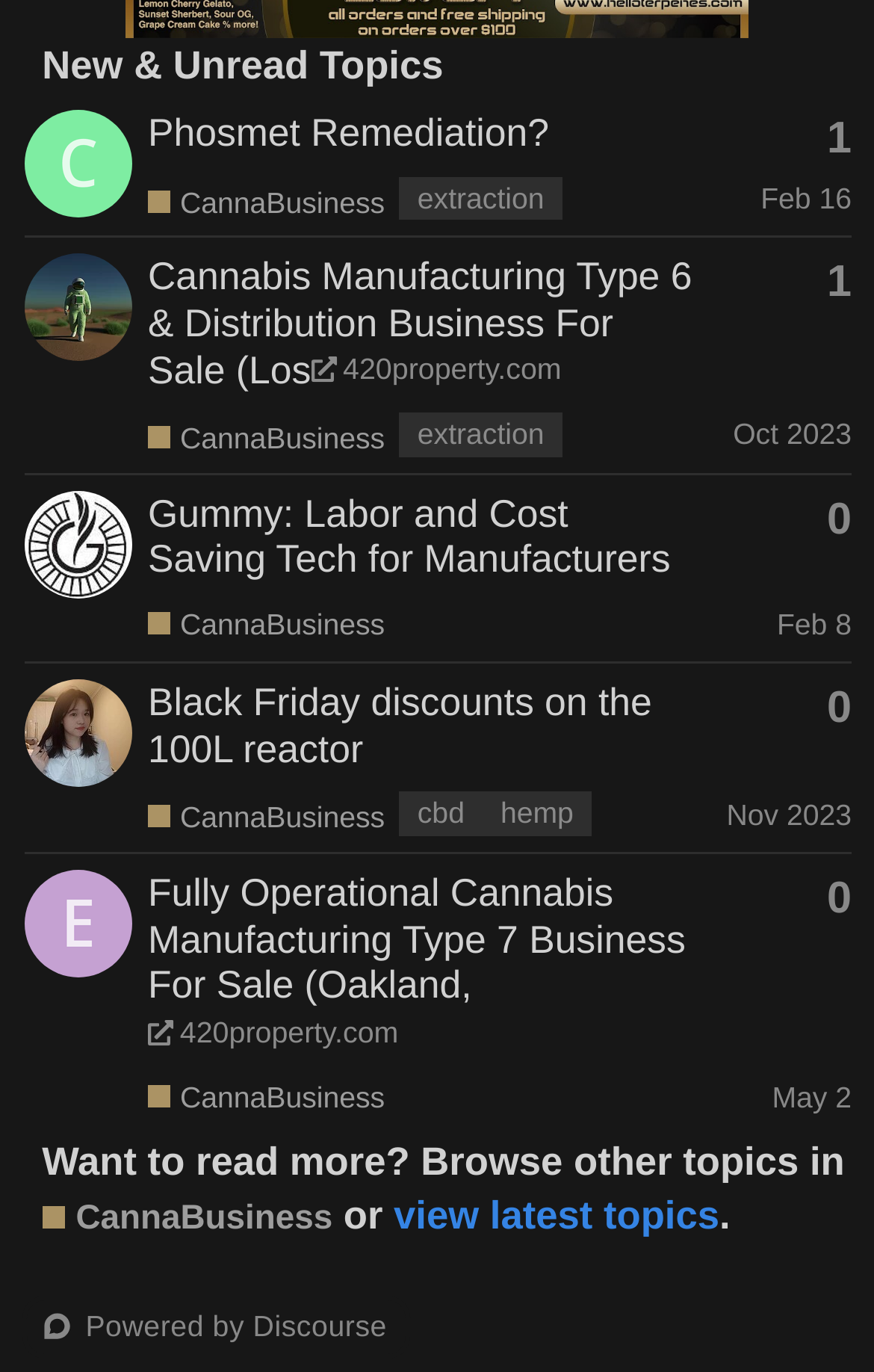Please locate the UI element described by "CannaBusiness" and provide its bounding box coordinates.

[0.048, 0.872, 0.38, 0.907]